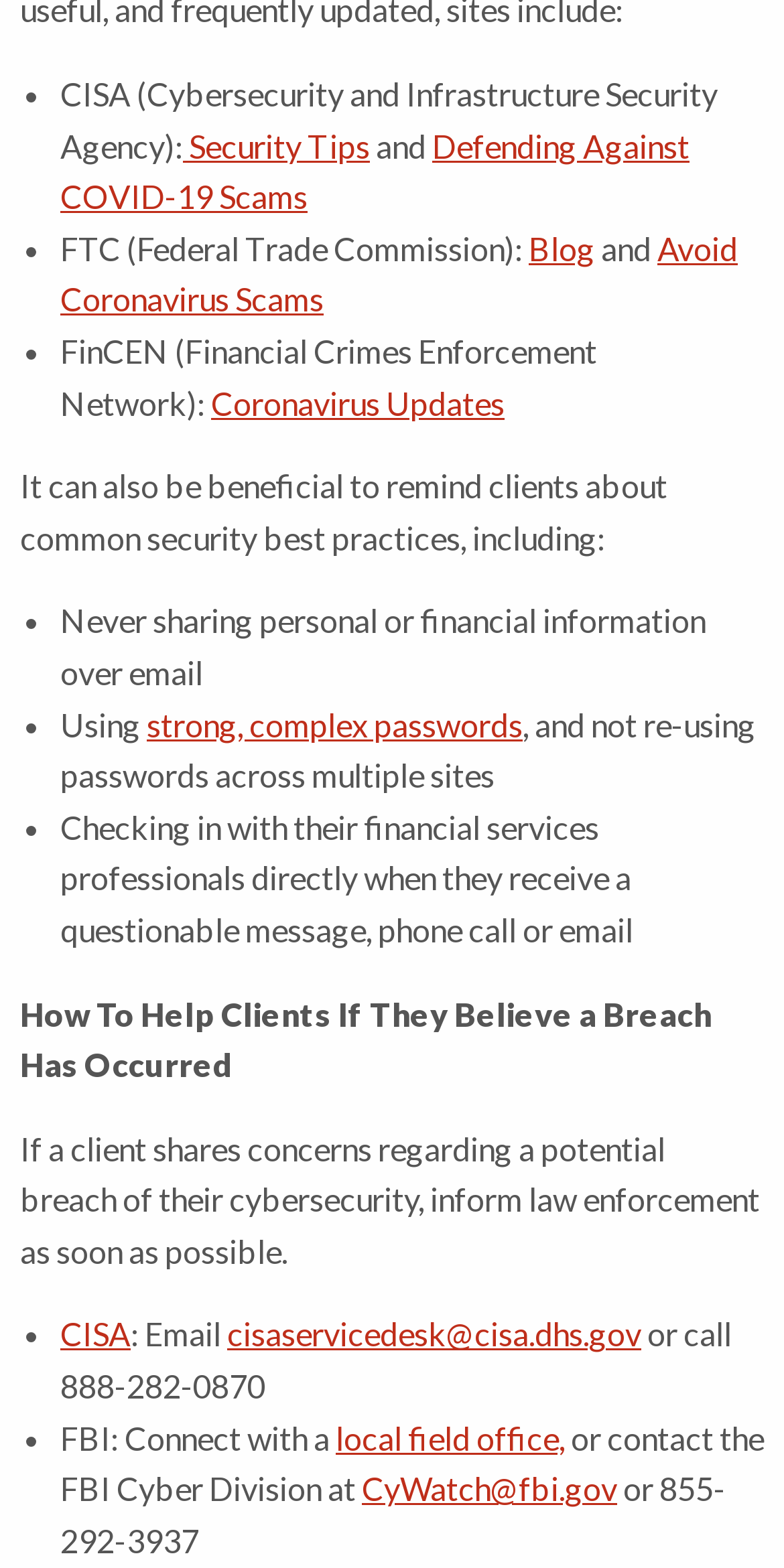Please identify the bounding box coordinates of the region to click in order to complete the given instruction: "Check 'strong, complex passwords'". The coordinates should be four float numbers between 0 and 1, i.e., [left, top, right, bottom].

[0.187, 0.449, 0.667, 0.474]